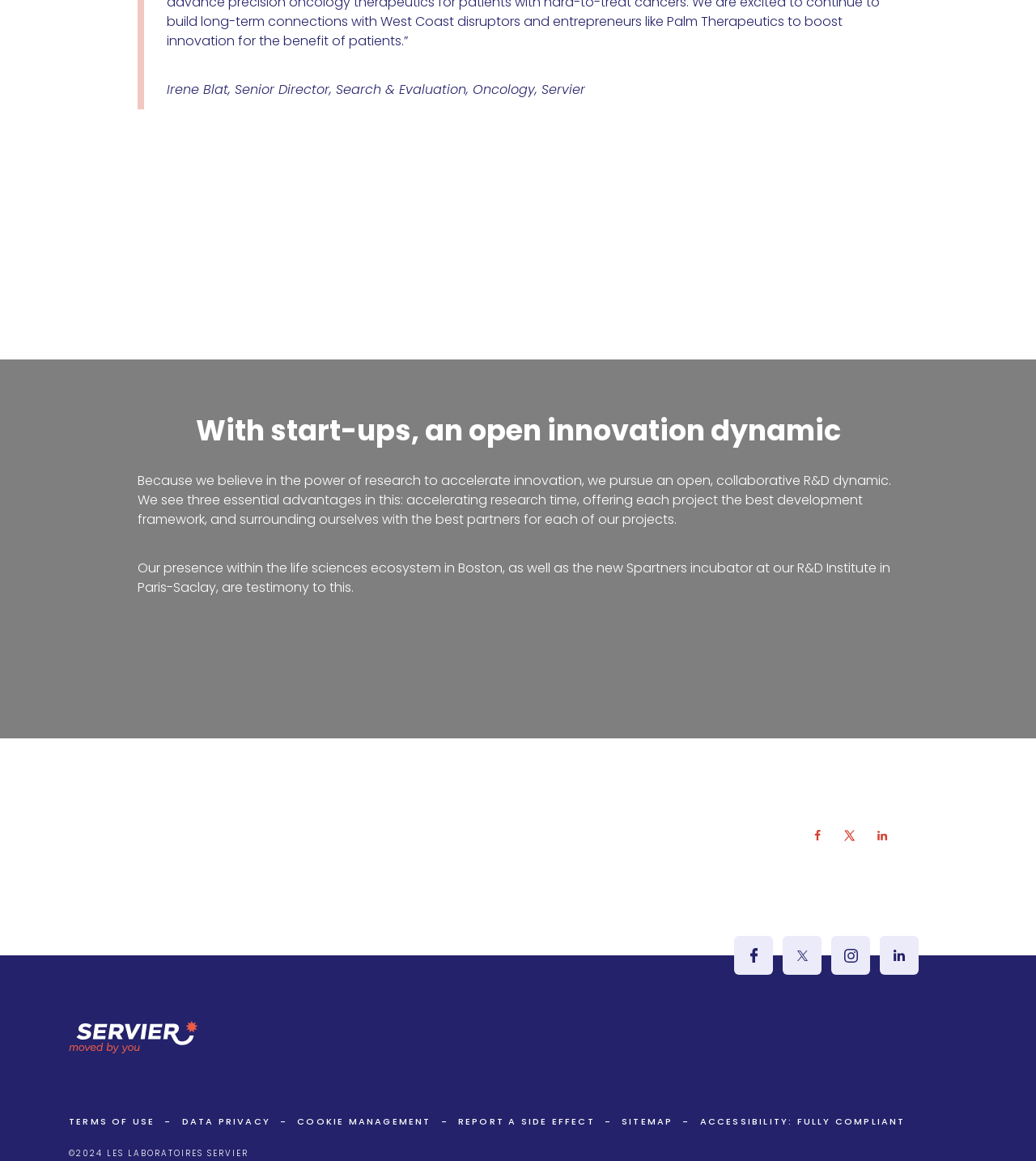Respond with a single word or phrase:
Who is the Senior Director of Search & Evaluation, Oncology, Servier?

Irene Blat